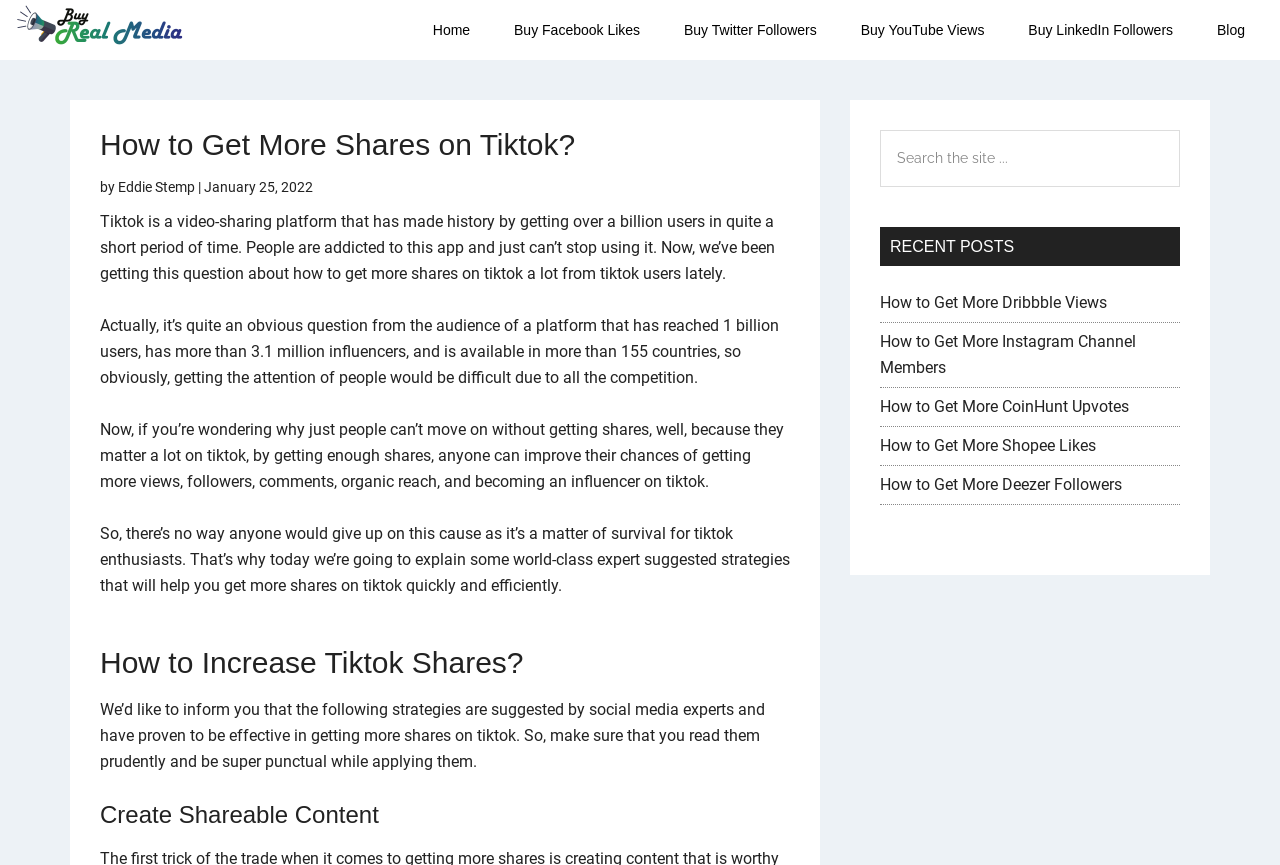Find the bounding box coordinates for the UI element whose description is: "Home". The coordinates should be four float numbers between 0 and 1, in the format [left, top, right, bottom].

[0.322, 0.006, 0.383, 0.064]